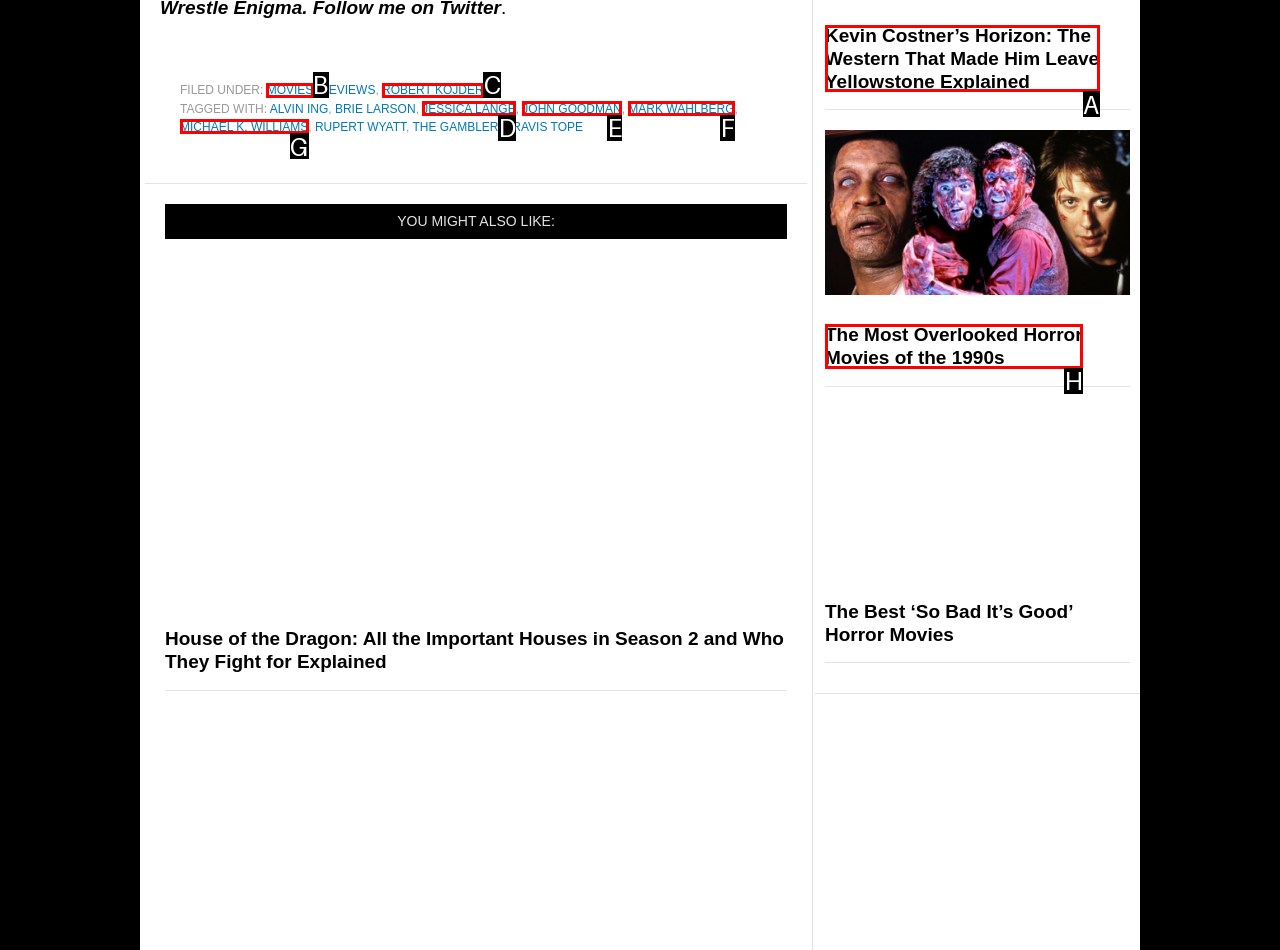Determine which HTML element best fits the description: Michael K. Williams
Answer directly with the letter of the matching option from the available choices.

G